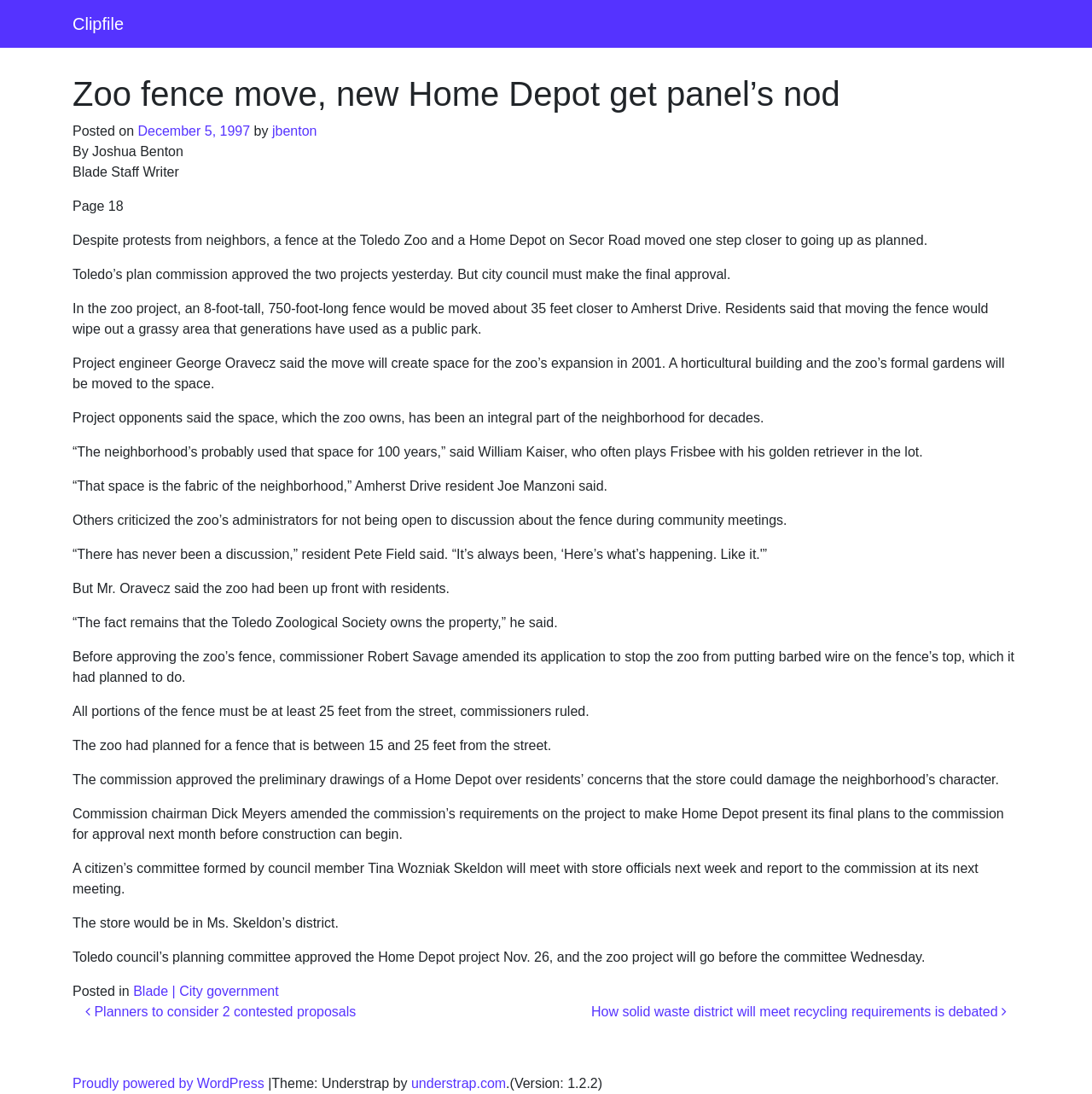What is the name of the person who often plays Frisbee with his golden retriever in the lot?
Provide a one-word or short-phrase answer based on the image.

William Kaiser